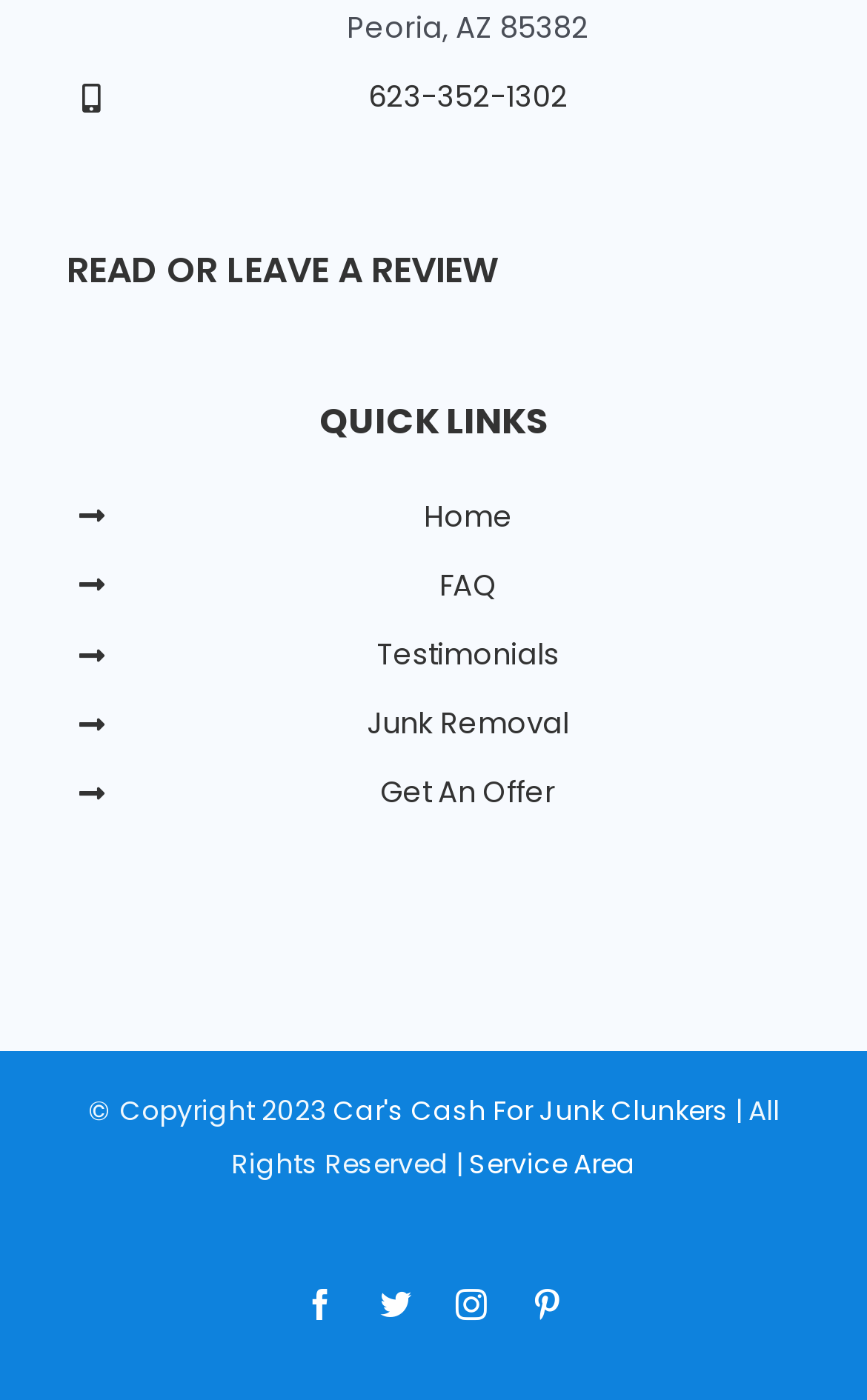What is the phone number to contact for junk car removal?
Please ensure your answer to the question is detailed and covers all necessary aspects.

I found the phone number by looking at the link element with the text '623-352-1302' which is located at the top of the page, below the address 'Peoria, AZ 85382'.